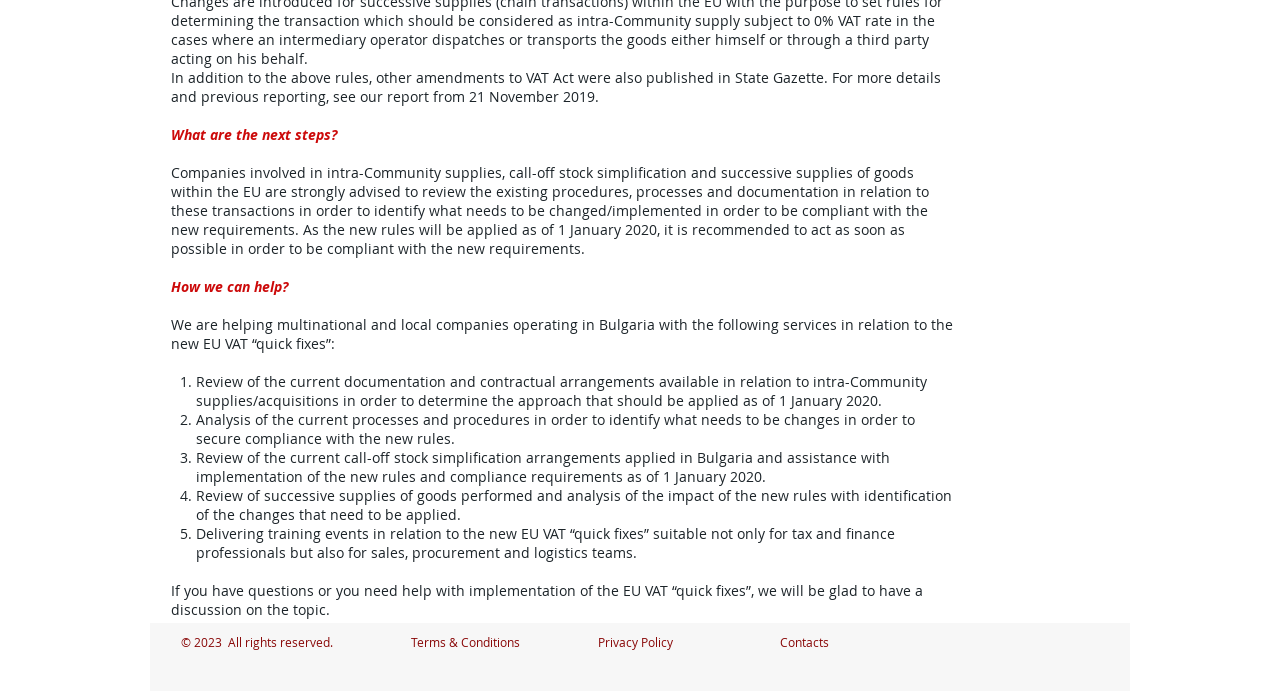Answer the following inquiry with a single word or phrase:
What services does the company offer to help with EU VAT quick fixes?

Review, analysis, implementation, and training